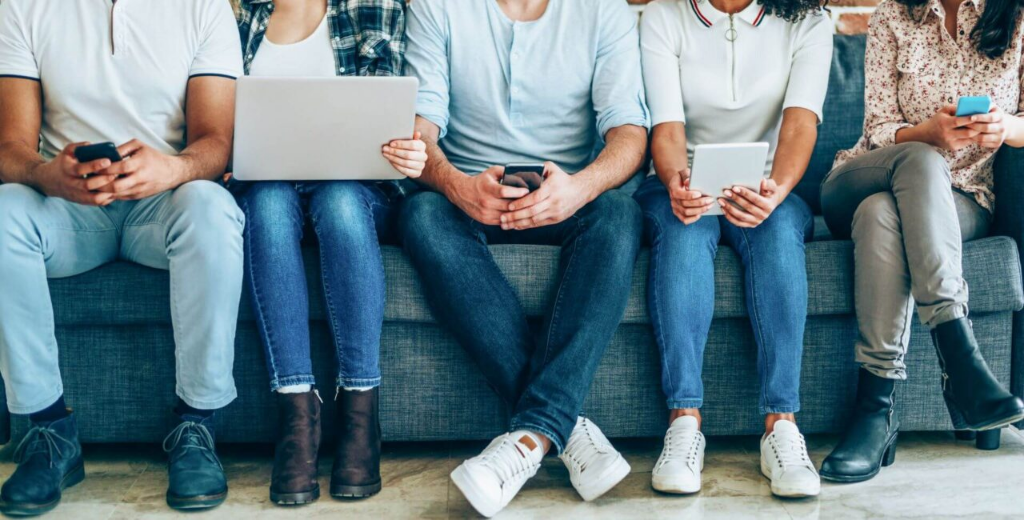Detail every visible element in the image extensively.

The image captures a diverse group of individuals seated closely together on a couch, each engaged with personal devices. The scene reflects a modern approach to learning and communication, with four of the members focused on their smartphones, while one person uses a laptop. They are dressed casually, showcasing a variety of clothing styles. The setting appears warm and inviting, with a brick wall in the background, emphasizing a shared space where technology and social interaction coexist. This setup illustrates the increasing integration of digital tools in contemporary learning environments. The overall atmosphere suggests a blend of collaboration and individual focus, representing today’s evolving educational landscape.